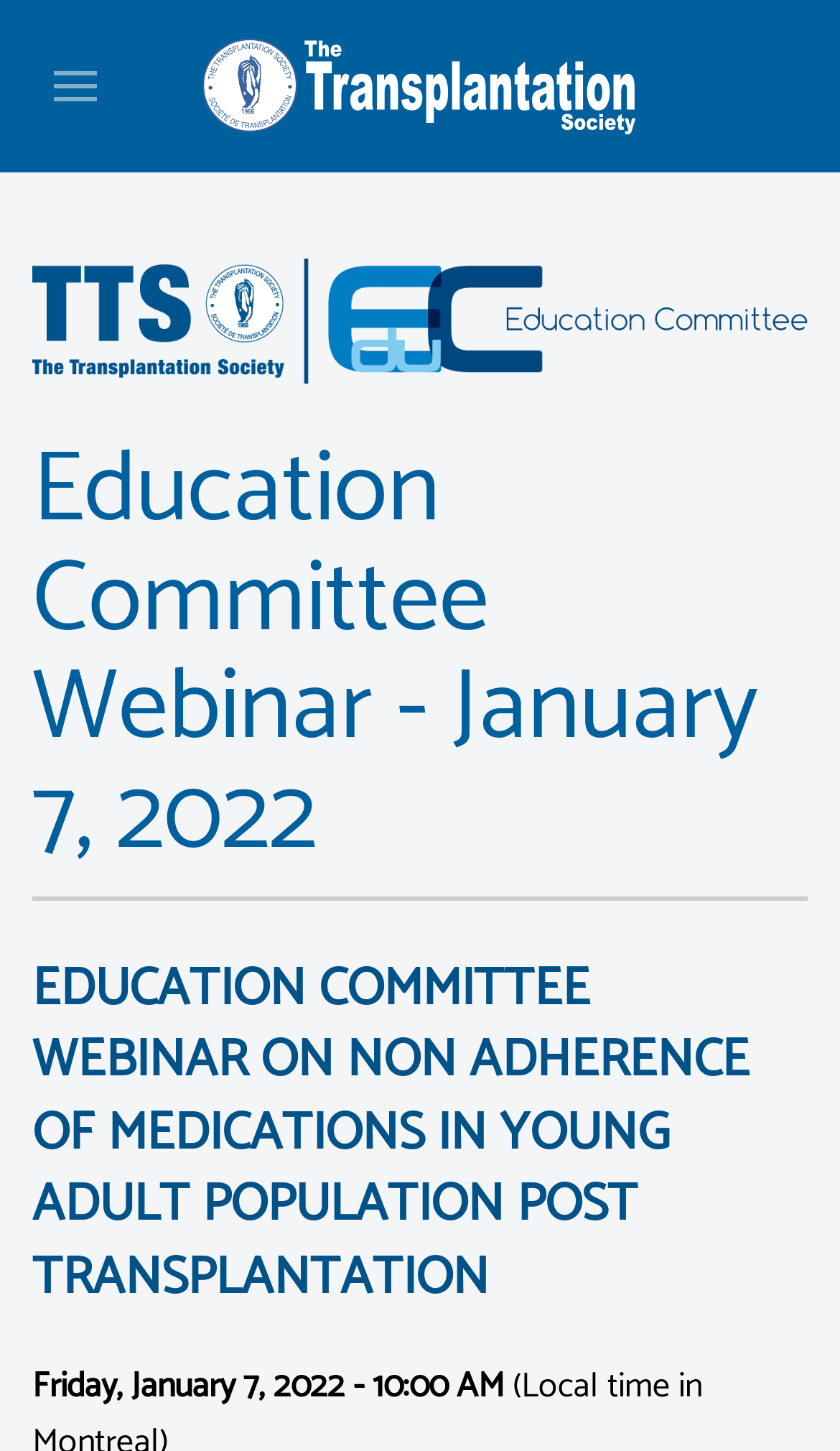Please find the top heading of the webpage and generate its text.

Education Committee Webinar - January 7, 2022